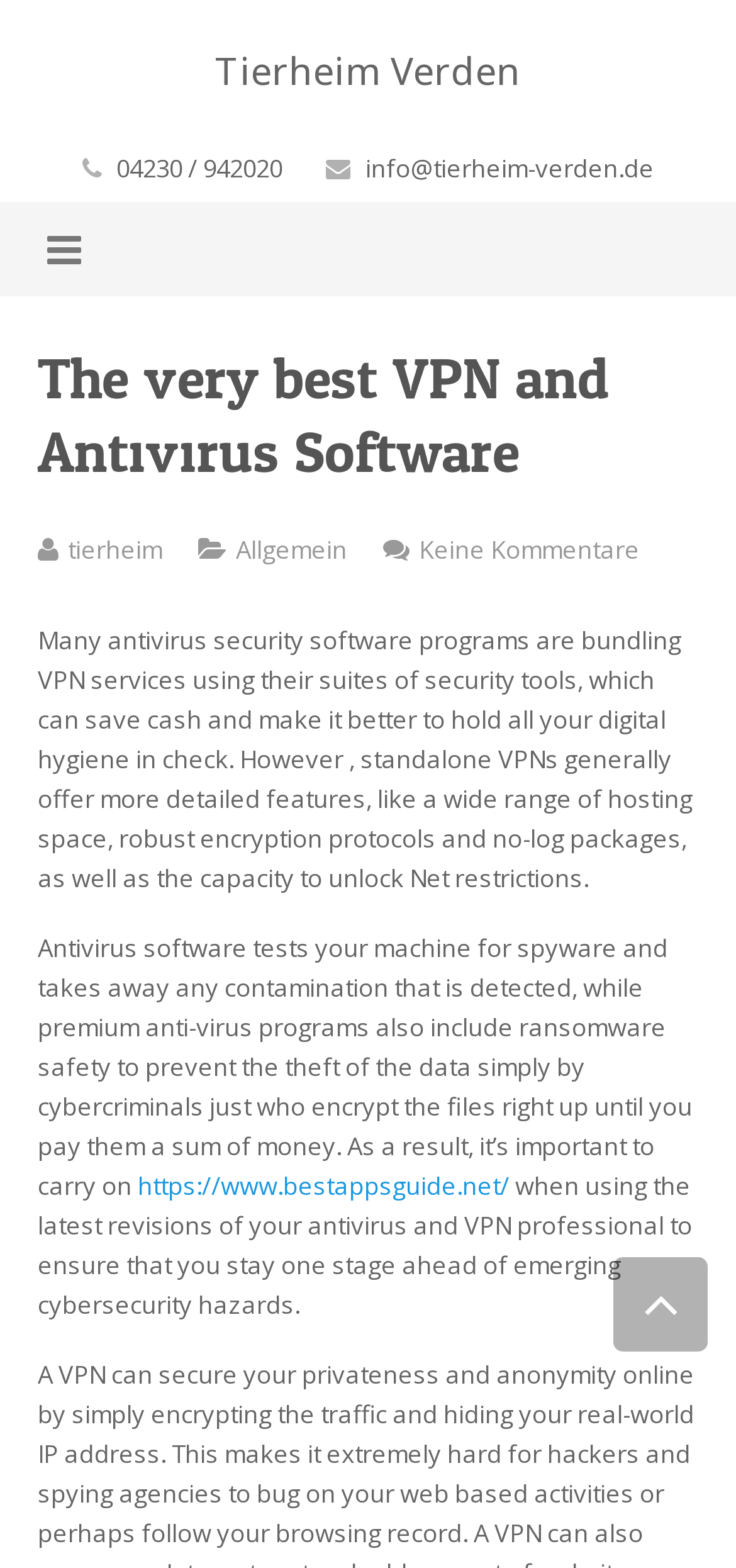Pinpoint the bounding box coordinates of the area that must be clicked to complete this instruction: "Visit the 'Unsere Tiere' page".

[0.038, 0.466, 0.962, 0.521]